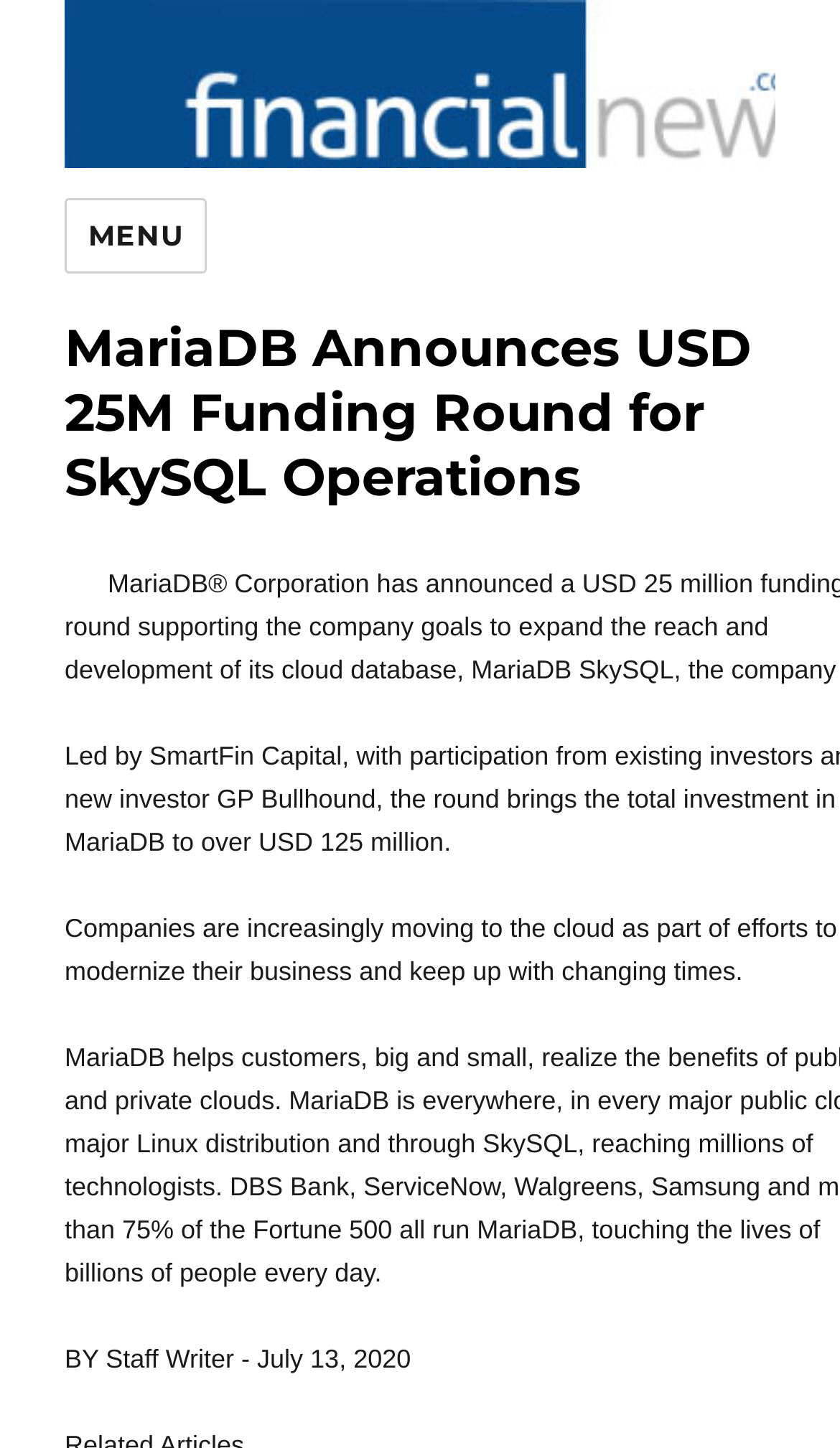Determine the bounding box coordinates of the UI element described below. Use the format (top-left x, top-left y, bottom-right x, bottom-right y) with floating point numbers between 0 and 1: Menu

[0.077, 0.137, 0.247, 0.189]